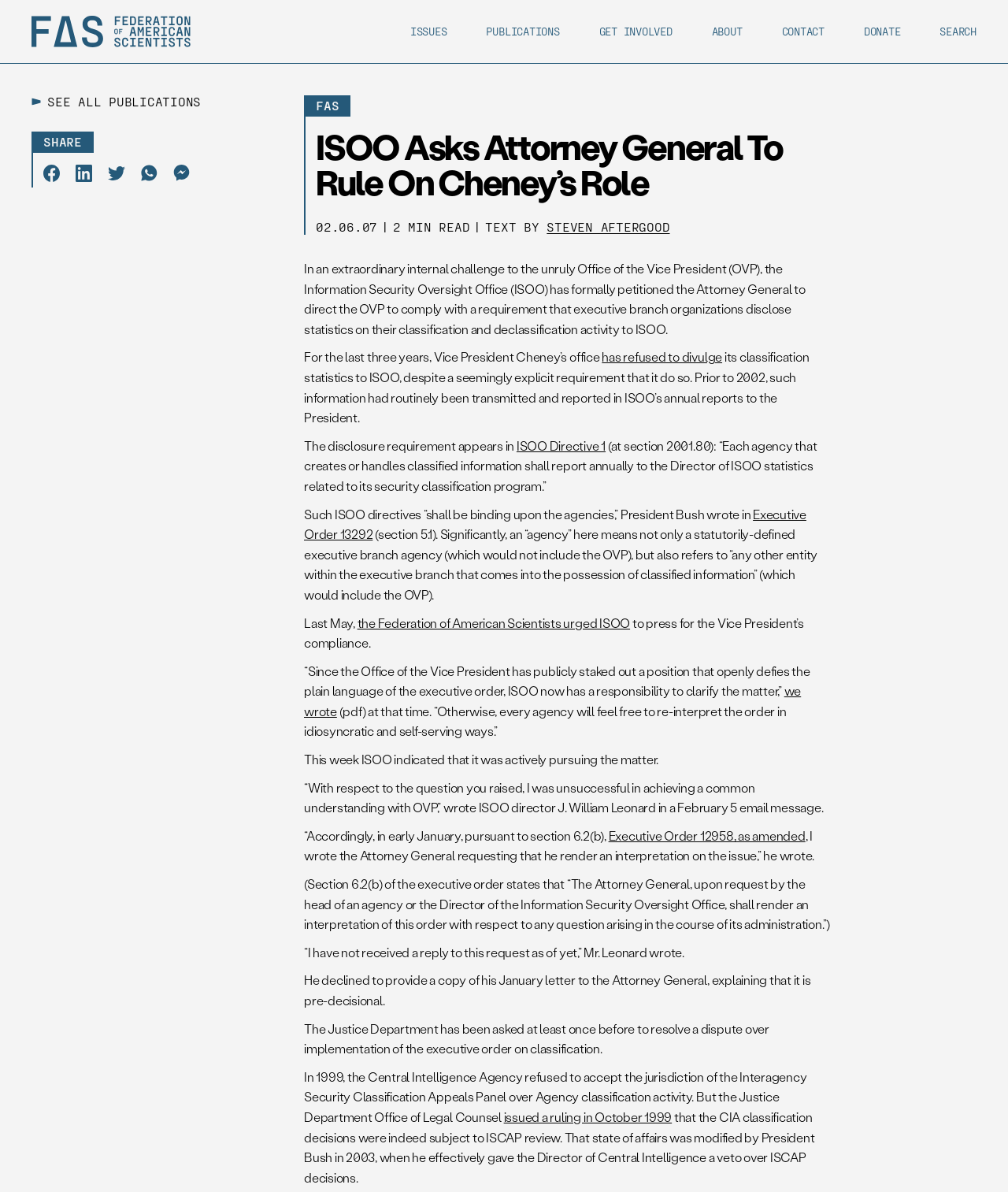Please examine the image and answer the question with a detailed explanation:
What is the name of the organization that urged ISOO to press for the Vice President's compliance?

The question is asking about the organization that urged ISOO to press for the Vice President's compliance. According to the webpage, the Federation of American Scientists urged ISOO to press for the Vice President's compliance with the requirement to disclose its classification statistics to ISOO.